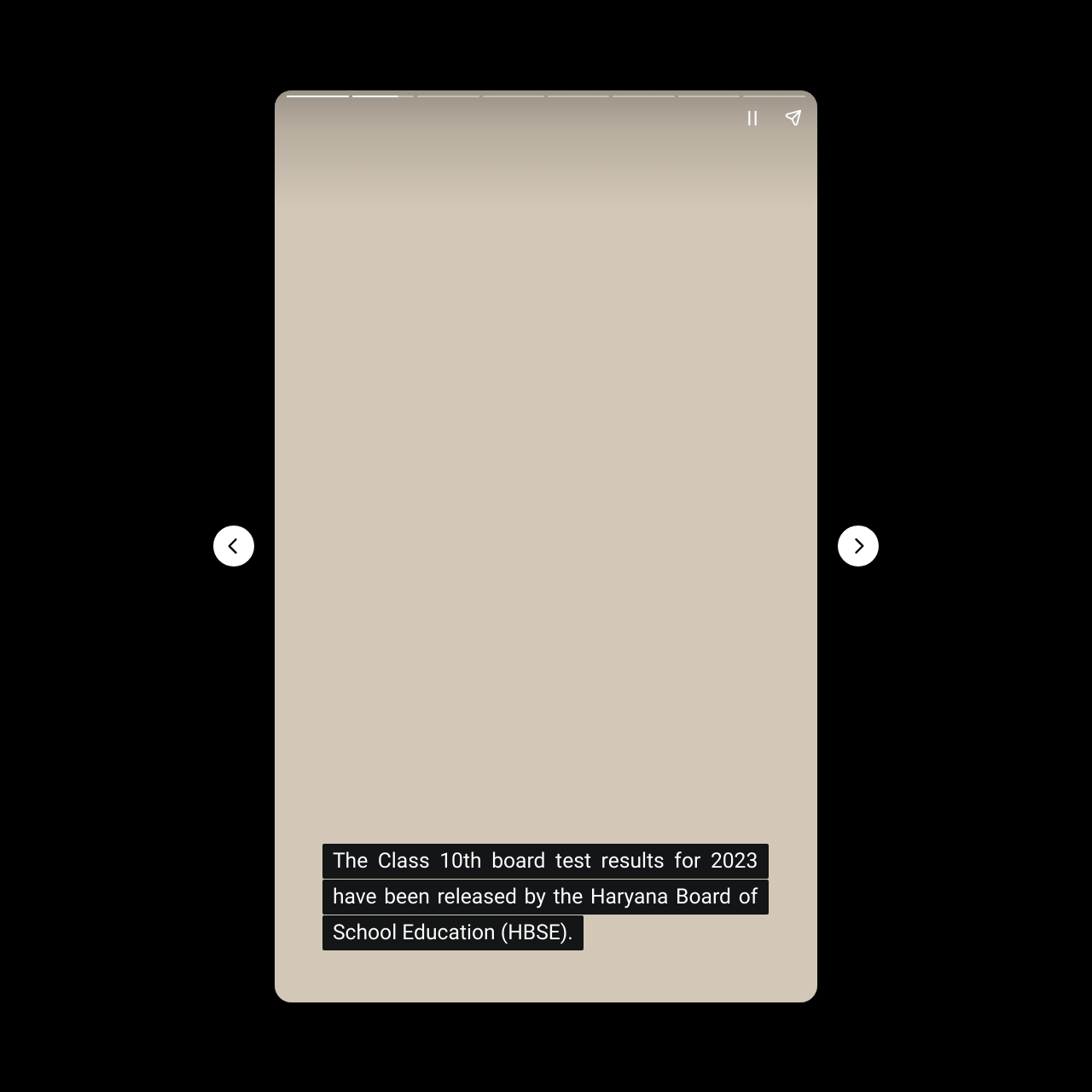Generate a thorough caption that explains the contents of the webpage.

The webpage is about the HBSE 10th Results 2023, with a prominent announcement that the results have been declared. At the top, there is a large canvas element that spans the entire width of the page. Below this, there is a block of text that provides information about the release of the Class 10th board test results by the Haryana Board of School Education (HBSE).

On the top-left side of the page, there is a section with two buttons, "Previous page" and "Next page", which are likely used for navigation. On the top-right side, there is another section with two buttons, "Pause story" and "Share story", which may be related to sharing or interacting with the content.

In the middle of the page, there is a prominent section with a heading that reads "HBSE 10th Results 2023 Declared: Direct Link Here - Gyaanarth.com". This section likely contains the main content of the page, which is the result information and a direct link to access the results.